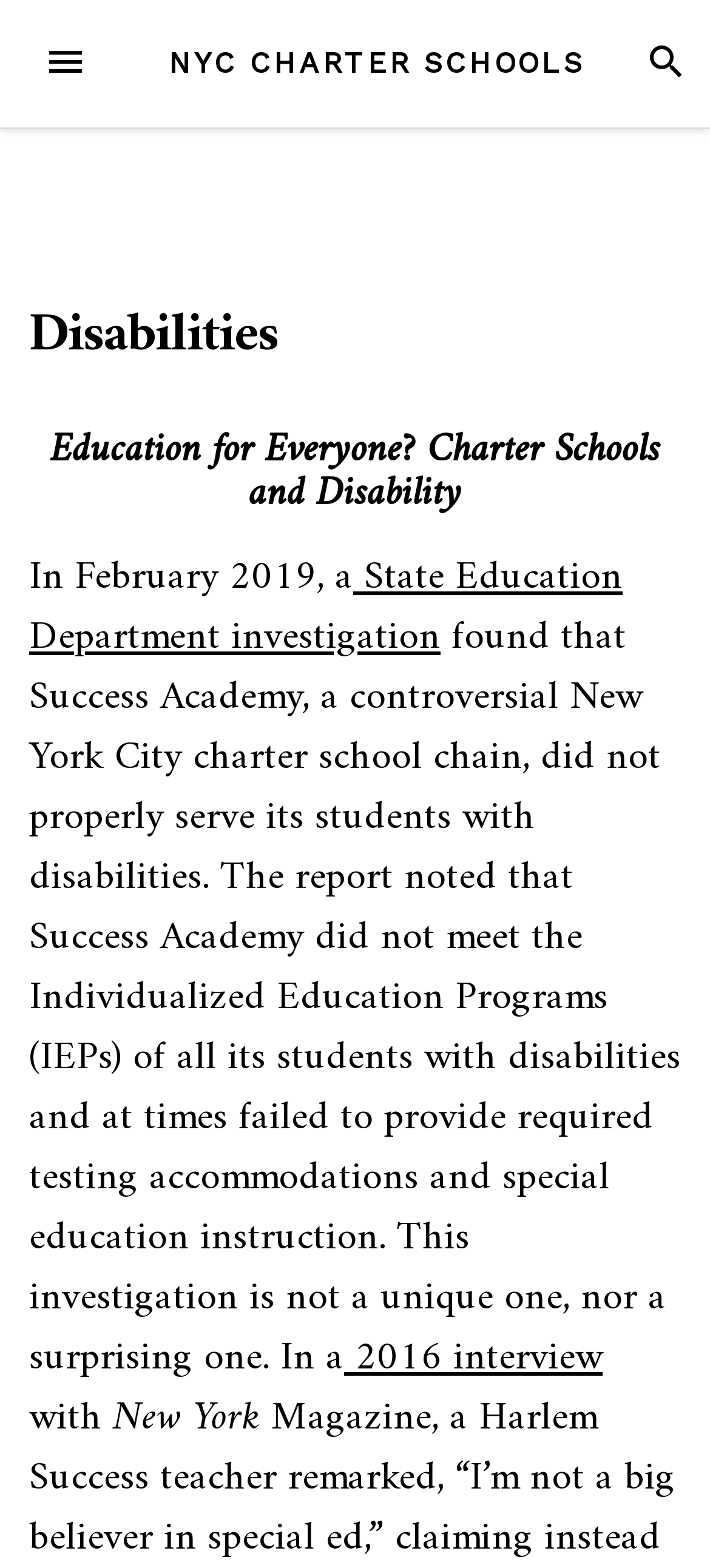What is the format of the '2016 interview'?
Refer to the image and provide a concise answer in one word or phrase.

Link